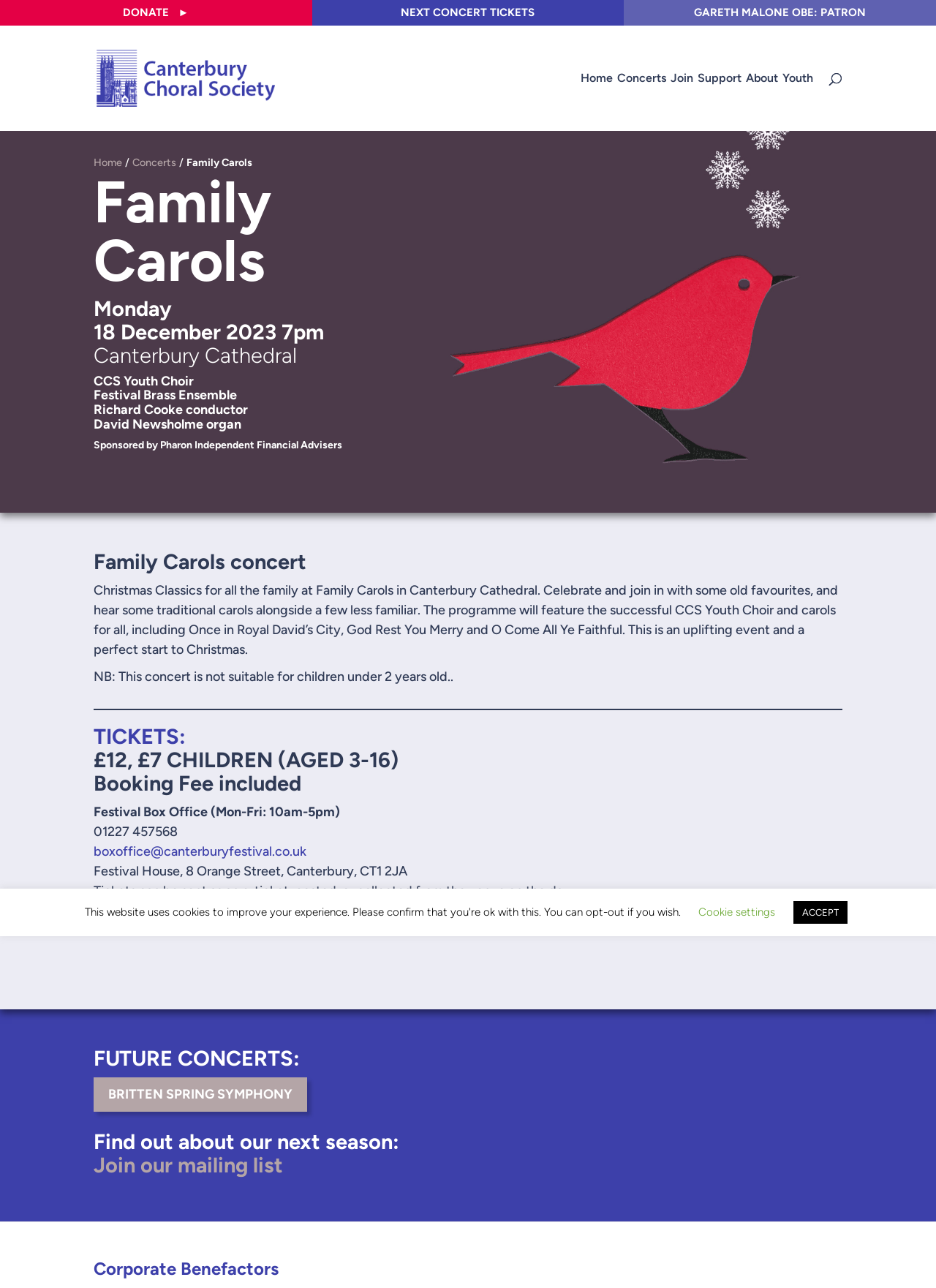Locate the bounding box coordinates of the element I should click to achieve the following instruction: "Donate".

[0.0, 0.0, 0.333, 0.02]